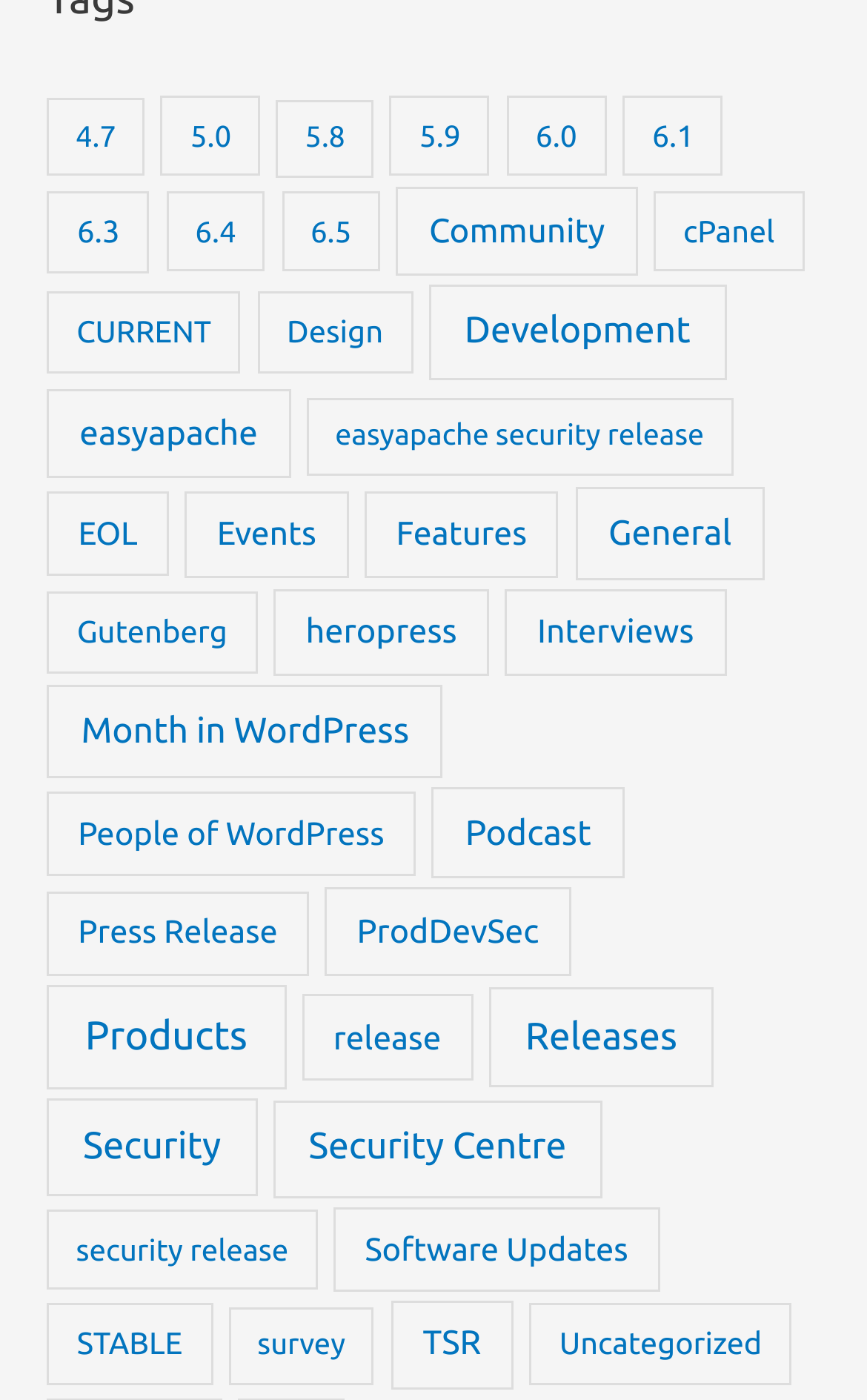Please specify the bounding box coordinates of the clickable section necessary to execute the following command: "Check out WordPress Releases".

[0.564, 0.706, 0.823, 0.777]